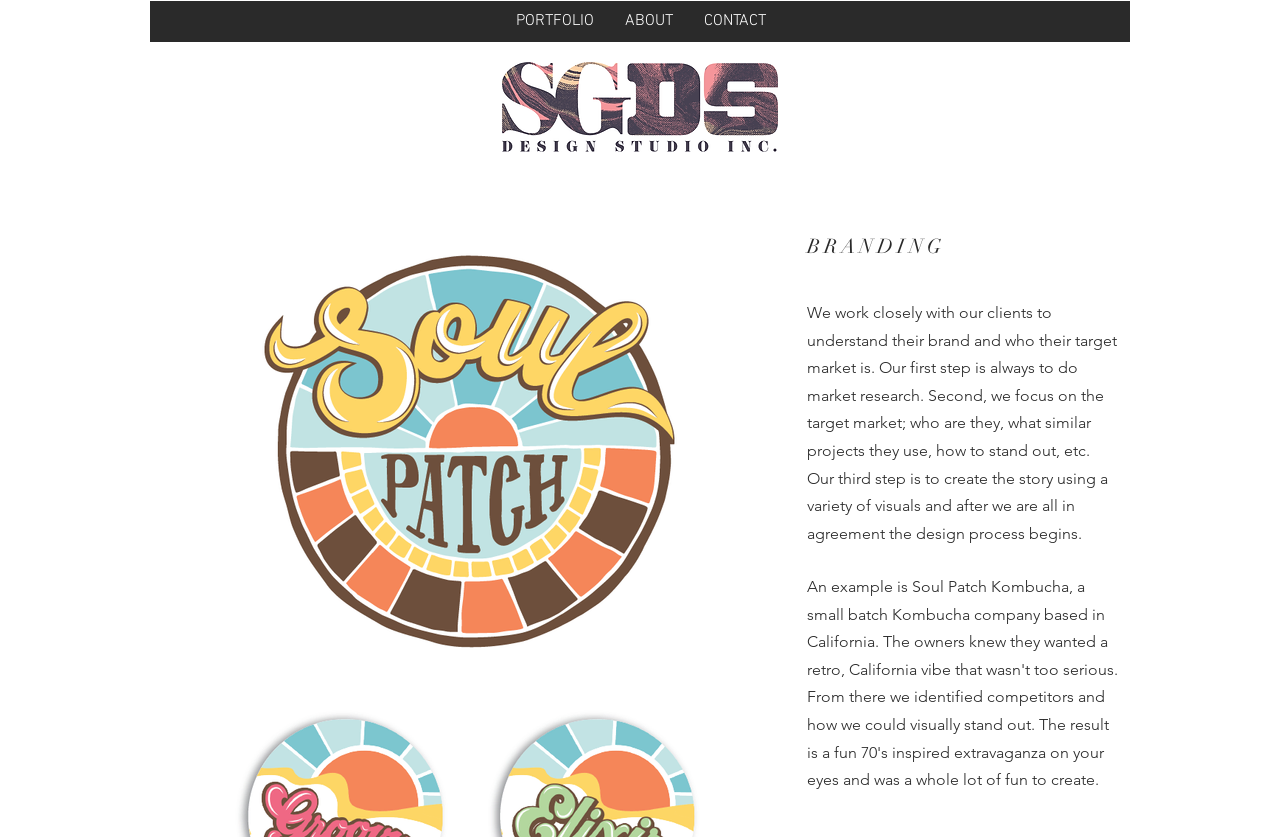What is the element below the navigation links?
From the image, respond using a single word or phrase.

Company Name